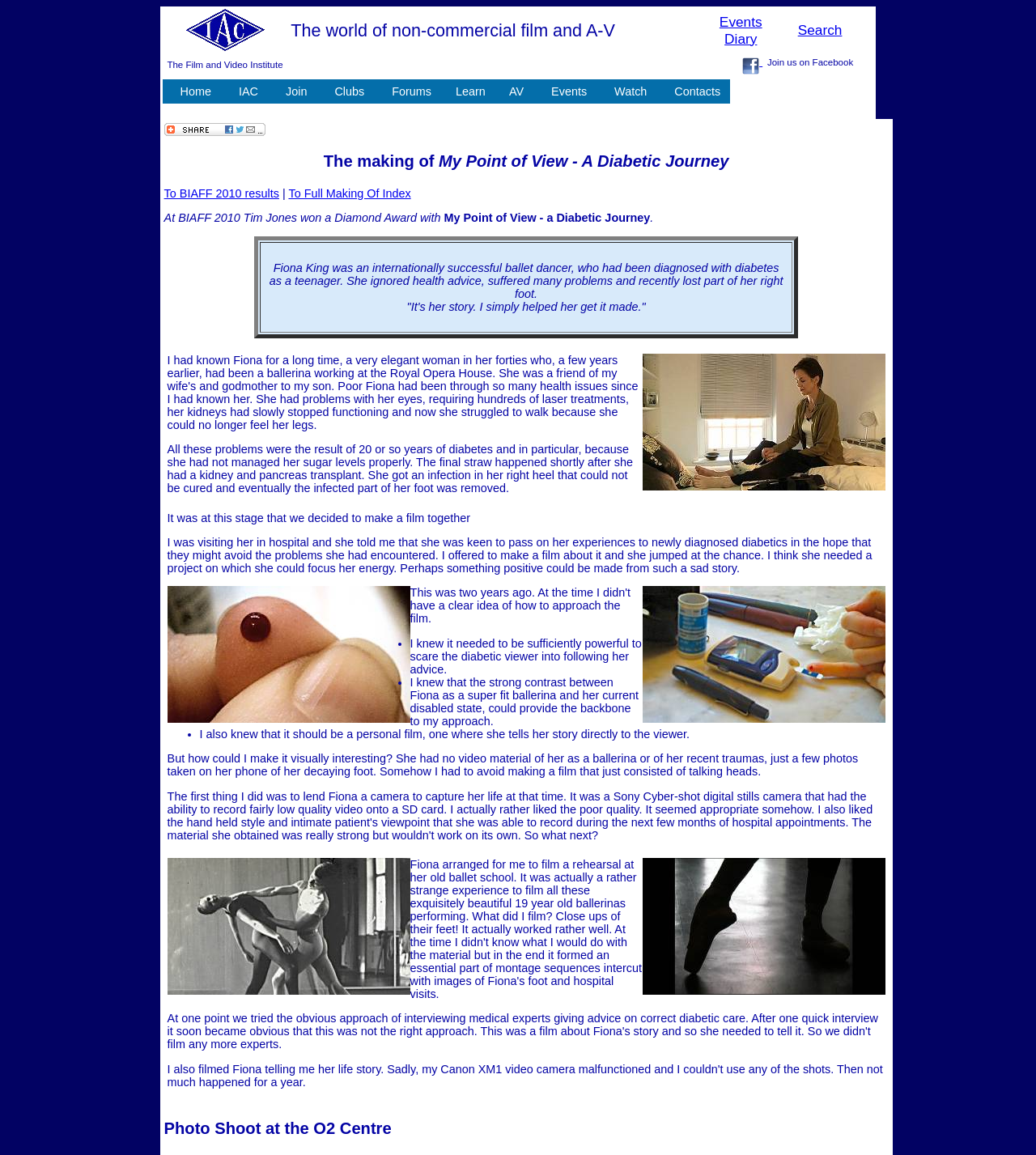Can you identify the bounding box coordinates of the clickable region needed to carry out this instruction: 'Click on 'Search''? The coordinates should be four float numbers within the range of 0 to 1, stated as [left, top, right, bottom].

[0.77, 0.021, 0.813, 0.032]